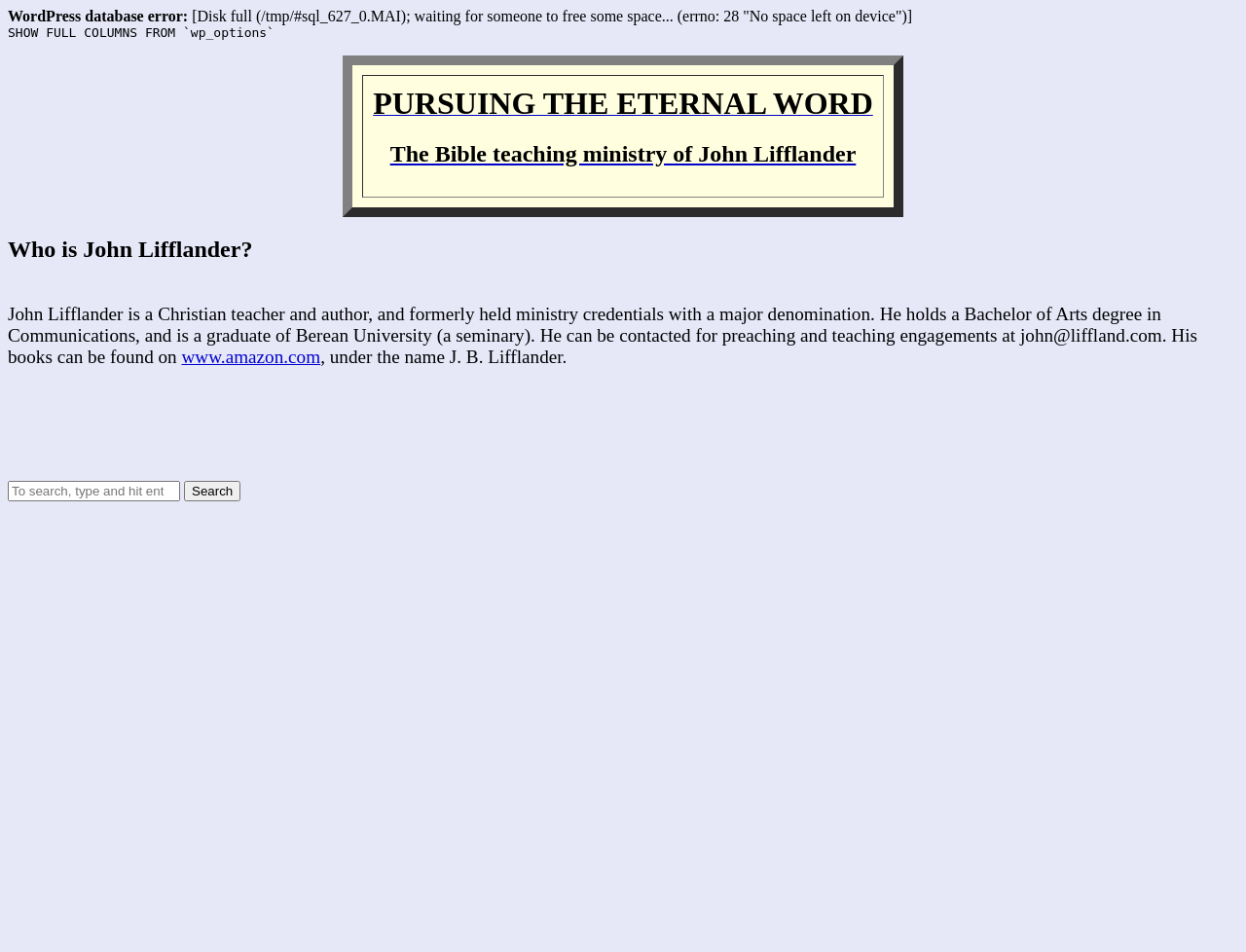Respond to the following query with just one word or a short phrase: 
Where can John Lifflander's books be found?

www.amazon.com